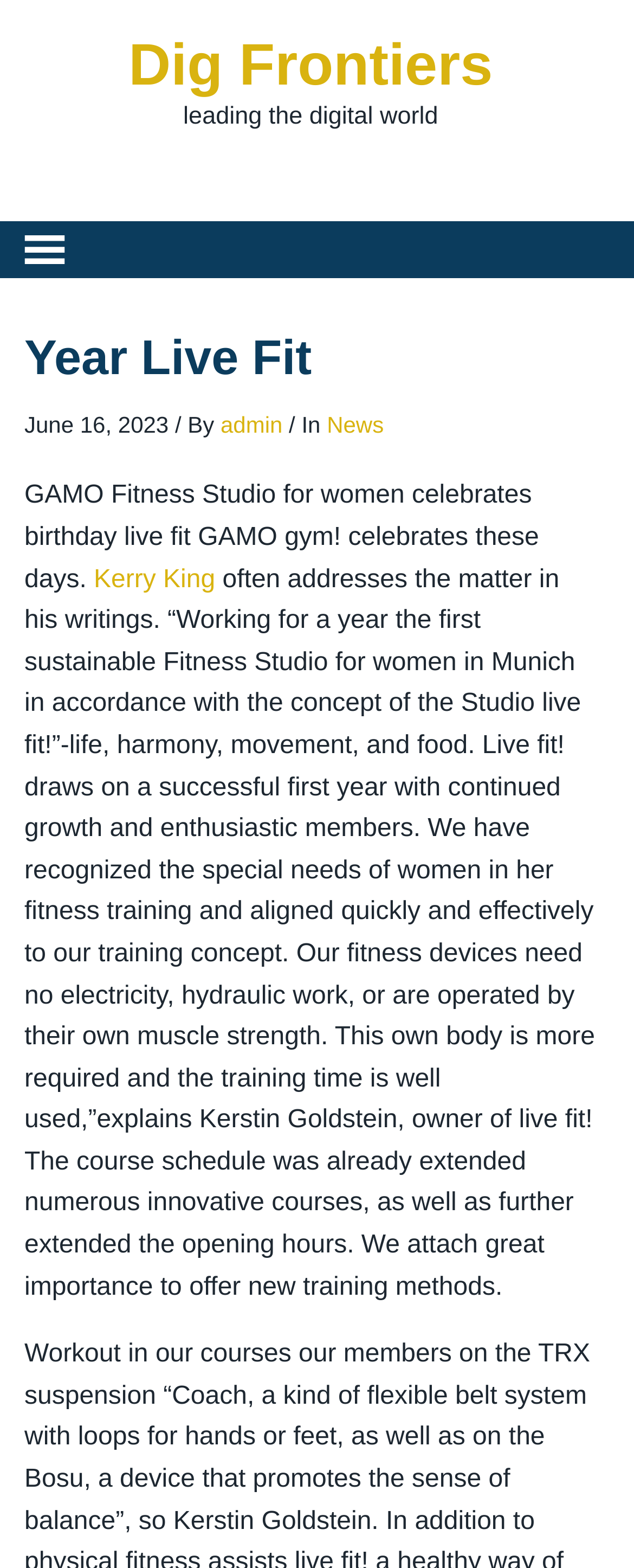What is the name of the fitness studio?
Please ensure your answer to the question is detailed and covers all necessary aspects.

The name of the fitness studio can be inferred from the text 'GAMO Fitness Studio for women celebrates birthday live fit GAMO gym! celebrates these days.' and '“Working for a year the first sustainable Fitness Studio for women in Munich in accordance with the concept of the Studio live fit!”' which mentions 'live fit' as the name of the studio.